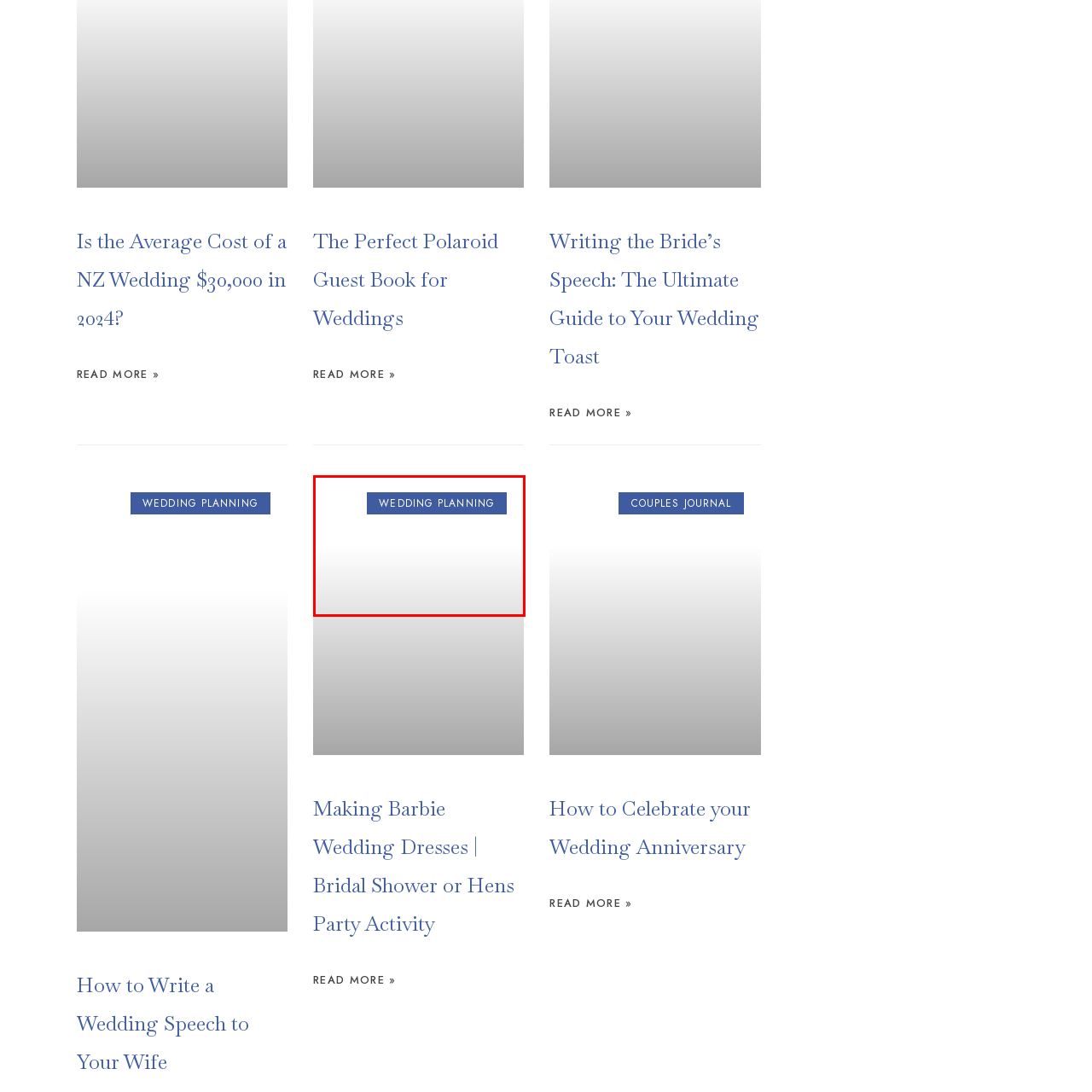Inspect the image outlined by the red box and answer the question using a single word or phrase:
What is the theme of the webpage?

Wedding planning